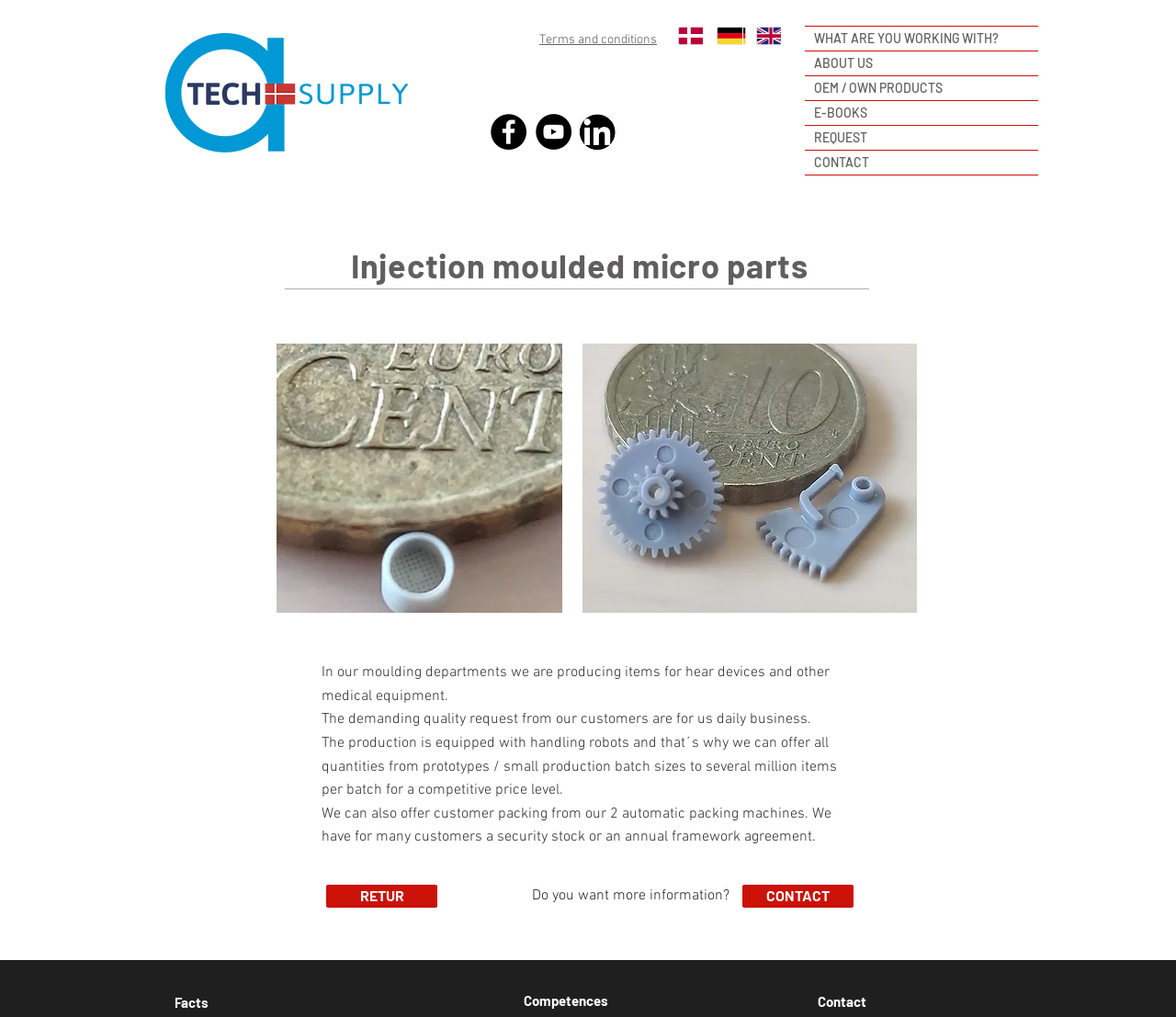Answer the following query concisely with a single word or phrase:
What is the purpose of the robots in production?

Handling